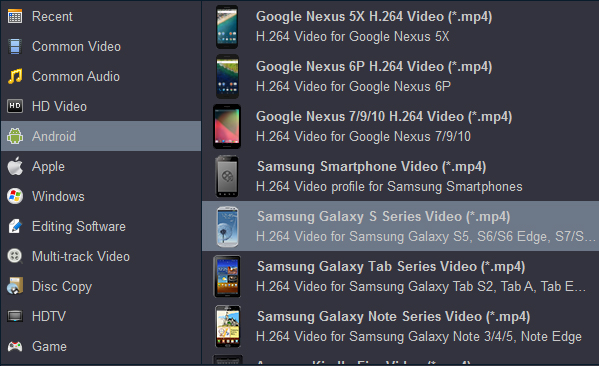What other devices are listed in the video format options? Using the information from the screenshot, answer with a single word or phrase.

Google Nexus models and Samsung tablets